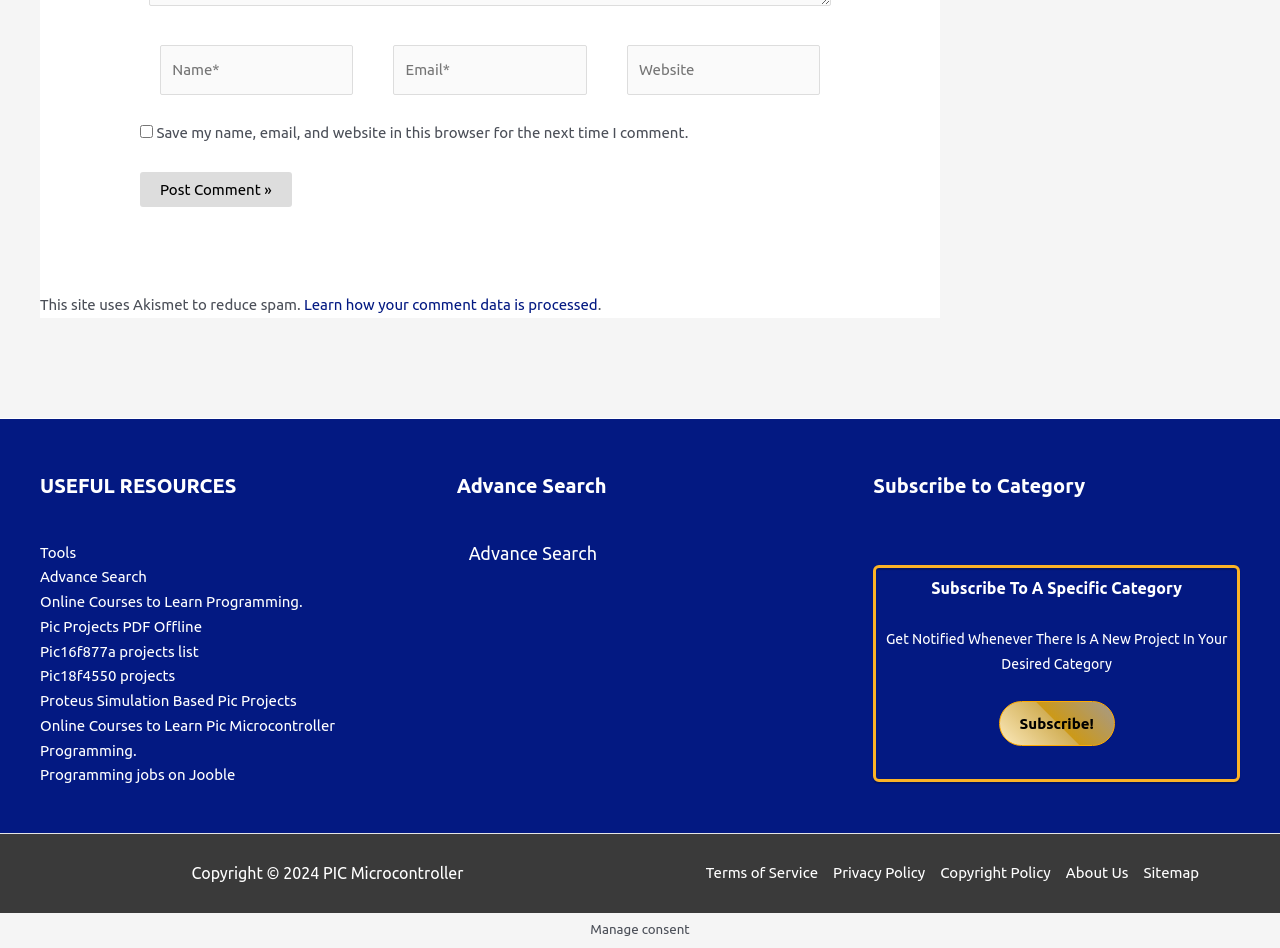What is the 'Advance Search' link for? Refer to the image and provide a one-word or short phrase answer.

Searching projects